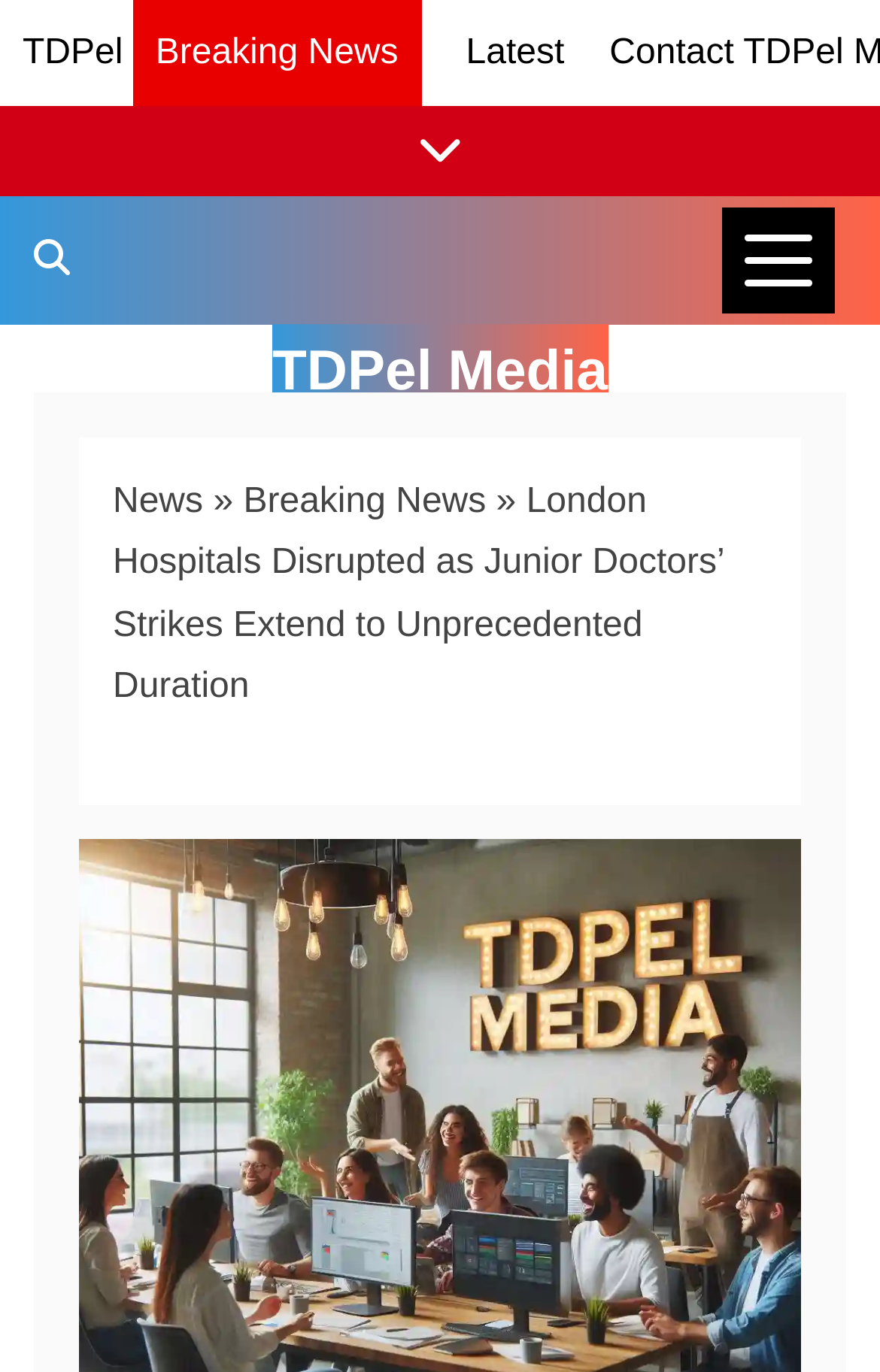What is the name of the media organization? Using the information from the screenshot, answer with a single word or phrase.

TDPel Media